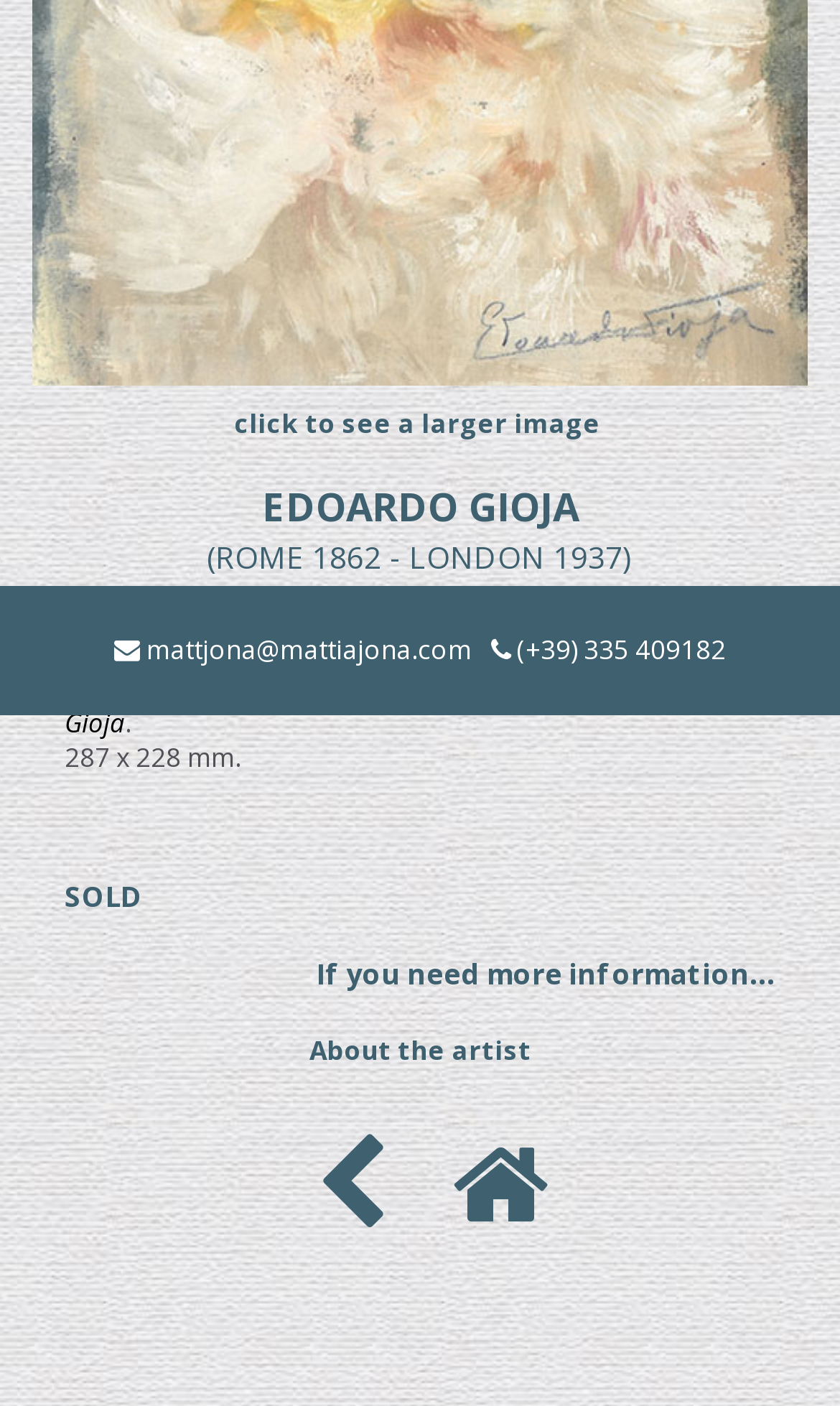Locate and provide the bounding box coordinates for the HTML element that matches this description: "mattjona@mattiajona.com".

[0.174, 0.449, 0.562, 0.475]